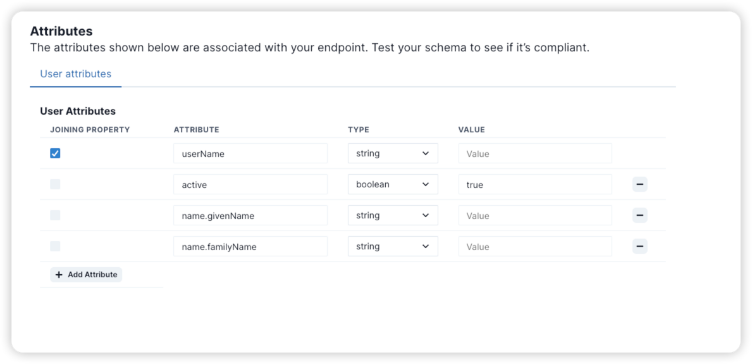Offer an in-depth caption for the image presented.

The image depicts a section of a user interface that outlines attributes related to a specified endpoint, focusing on user attributes. This section is titled "User Attributes" and contains a table that displays various properties that can be associated with users.

Key highlights of the image include:
- A list of attributes such as "userName," "active," "name.givenName," and "name.familyName," indicating which properties define user profiles.
- Each attribute is categorized by type (string or boolean) and includes a designated "Value" column, suggesting that these fields can be populated with relevant data.
- The panel emphasizes the importance of these attributes for endpoint compliance, inviting users to test their schema against the outlined criteria.

Overall, this interface serves as a crucial element for users managing attributes within a software application, reinforcing the structured approach to user data management.